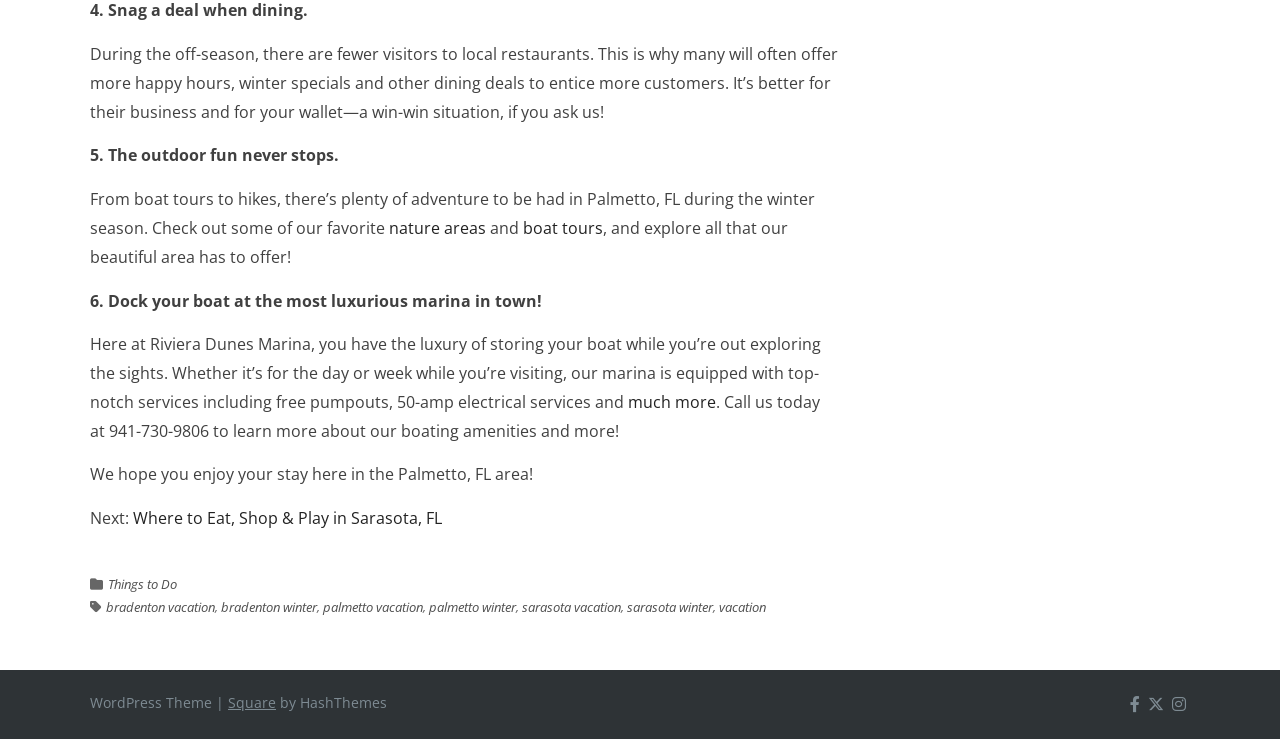Please identify the bounding box coordinates of the region to click in order to complete the task: "View Our Vision". The coordinates must be four float numbers between 0 and 1, specified as [left, top, right, bottom].

None